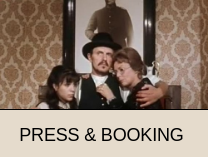What is the purpose of the section beneath the image?
Look at the image and answer with only one word or phrase.

Media information and ticket reservations